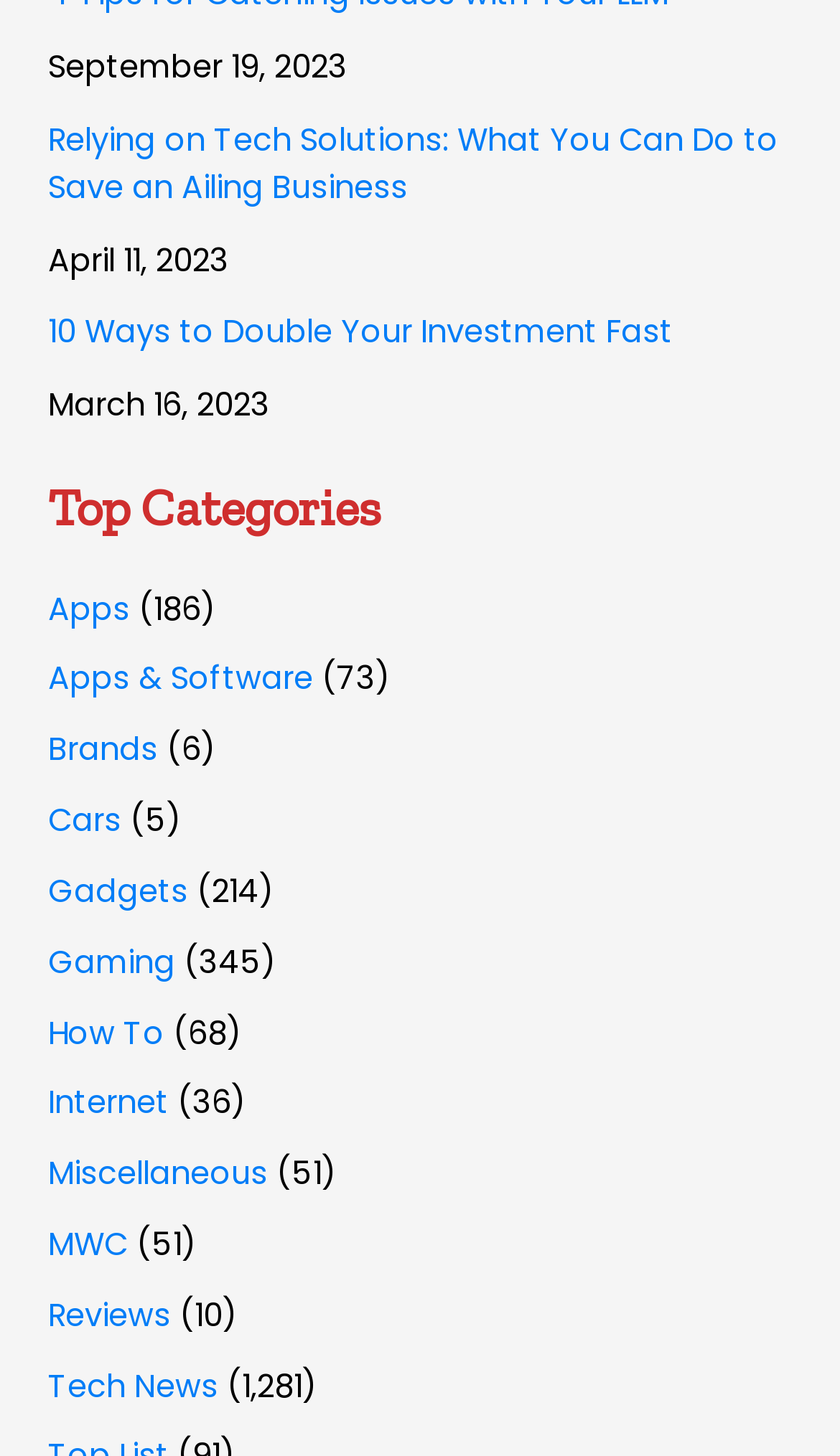Could you determine the bounding box coordinates of the clickable element to complete the instruction: "Click on the category 'Gadgets'"? Provide the coordinates as four float numbers between 0 and 1, i.e., [left, top, right, bottom].

[0.058, 0.597, 0.224, 0.627]